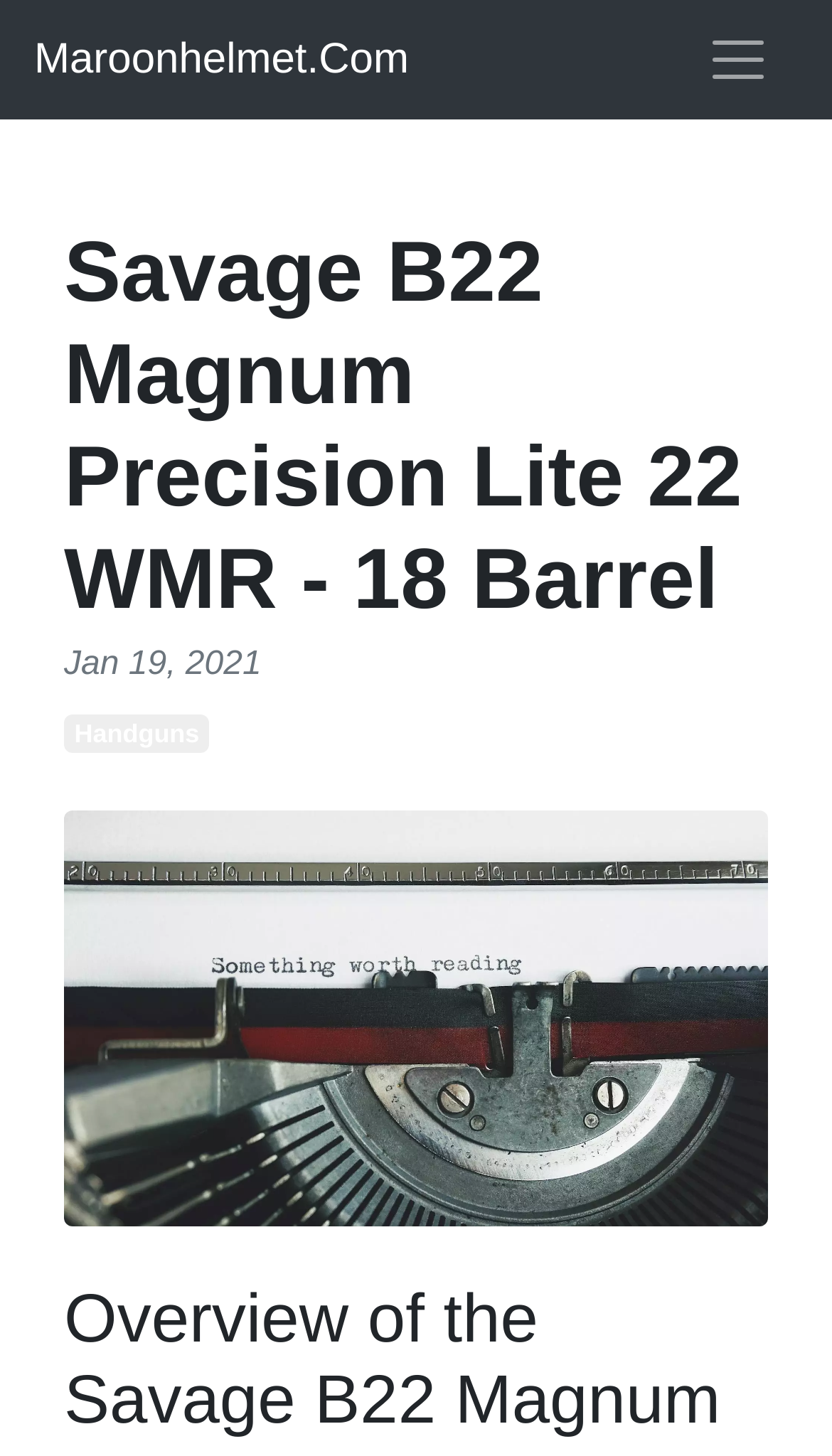What is the length of the rifle barrel?
Refer to the image and give a detailed answer to the question.

I found the answer by examining the heading element on the webpage, which contains the text 'Savage B22 Magnum Precision Lite 22 WMR - 18 Barrel'. This implies that the webpage is about a rifle with an 18-inch barrel.